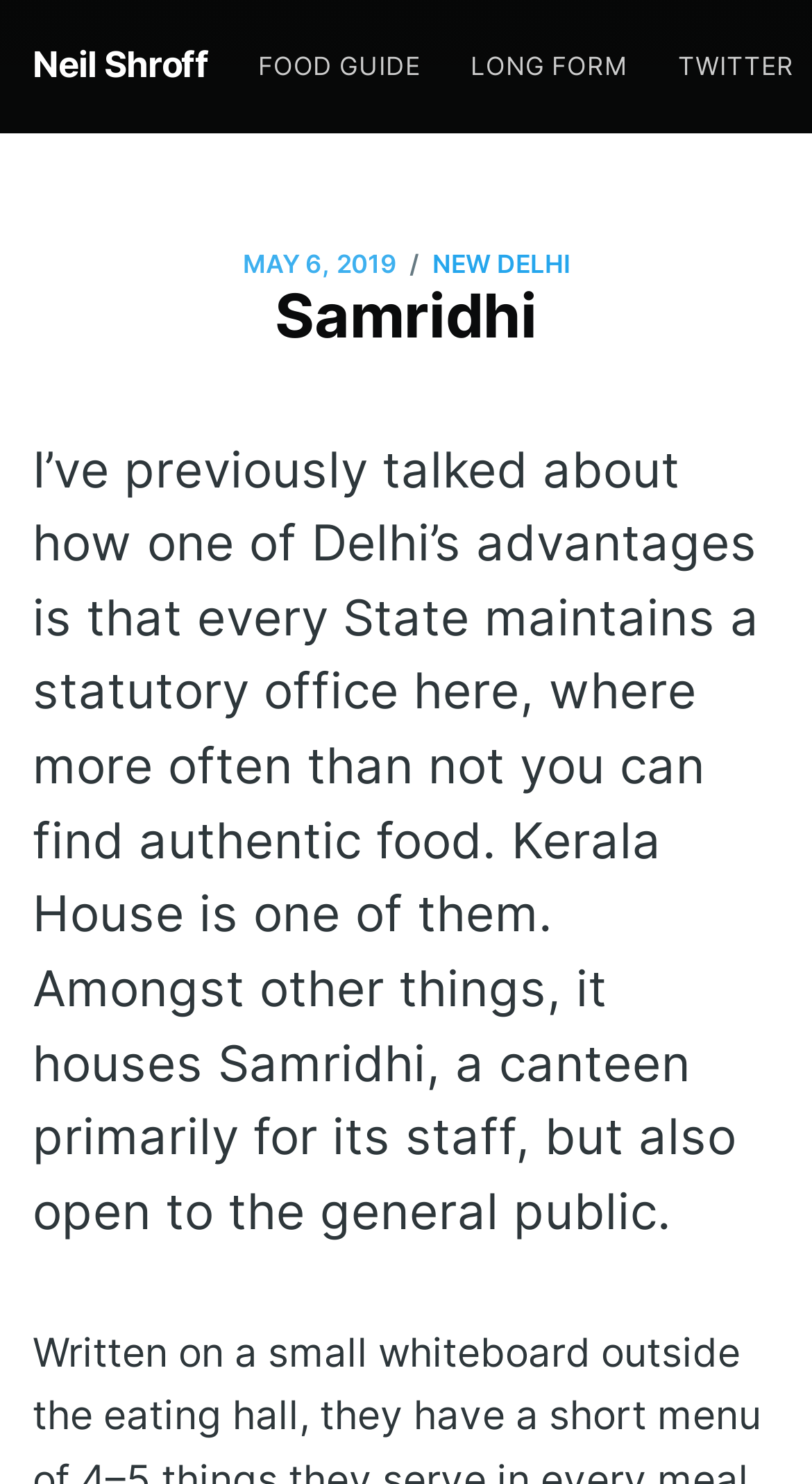From the details in the image, provide a thorough response to the question: What is Kerala House?

The article mentions 'Kerala House is one of them', where 'them' refers to statutory offices maintained by every State in Delhi. The text implies that Kerala House is a statutory office.